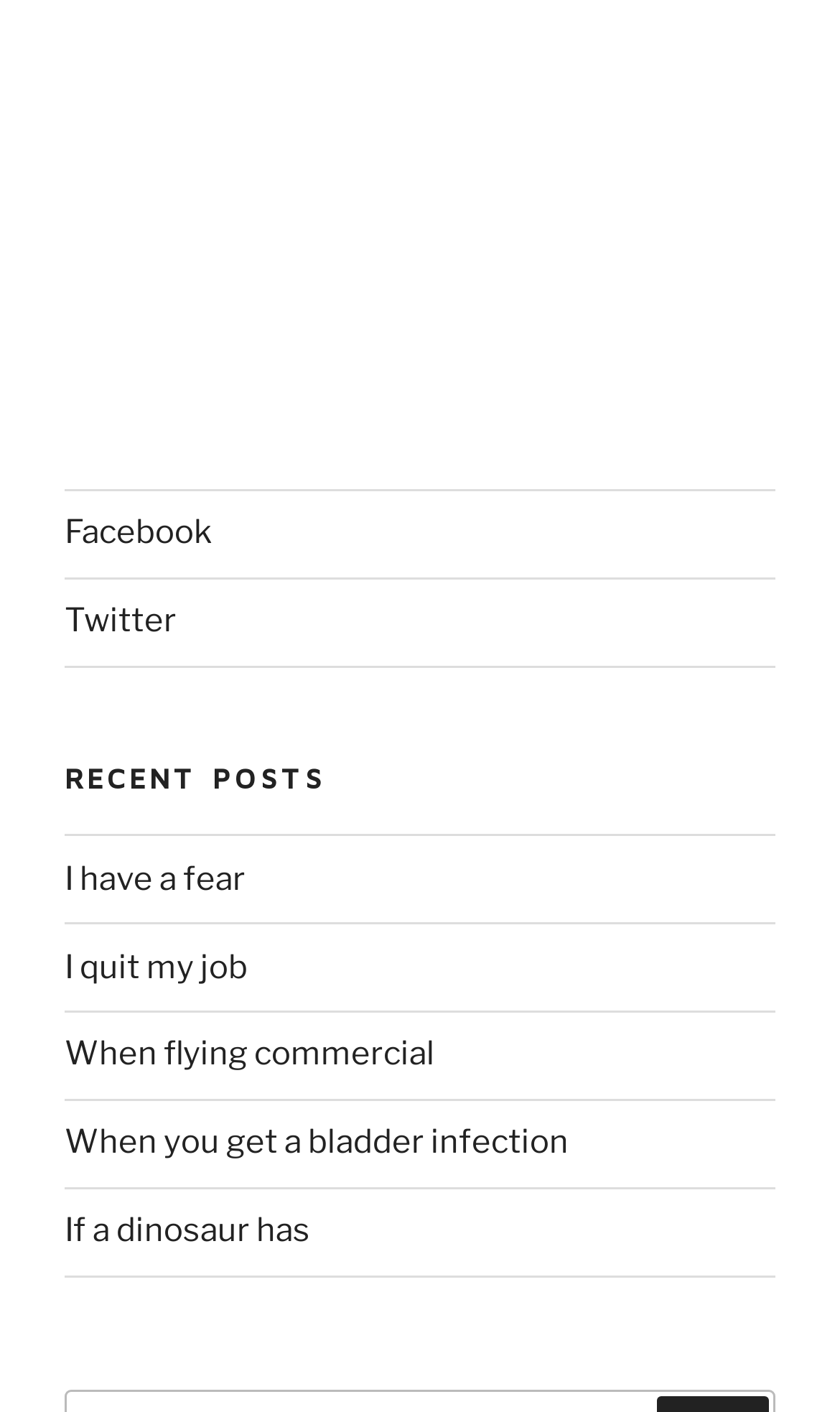What is the category of the recent posts?
Could you please answer the question thoroughly and with as much detail as possible?

The recent posts section does not have a specific category, as it appears to be a list of individual posts with varying topics, such as fears, quitting a job, and flying commercial.